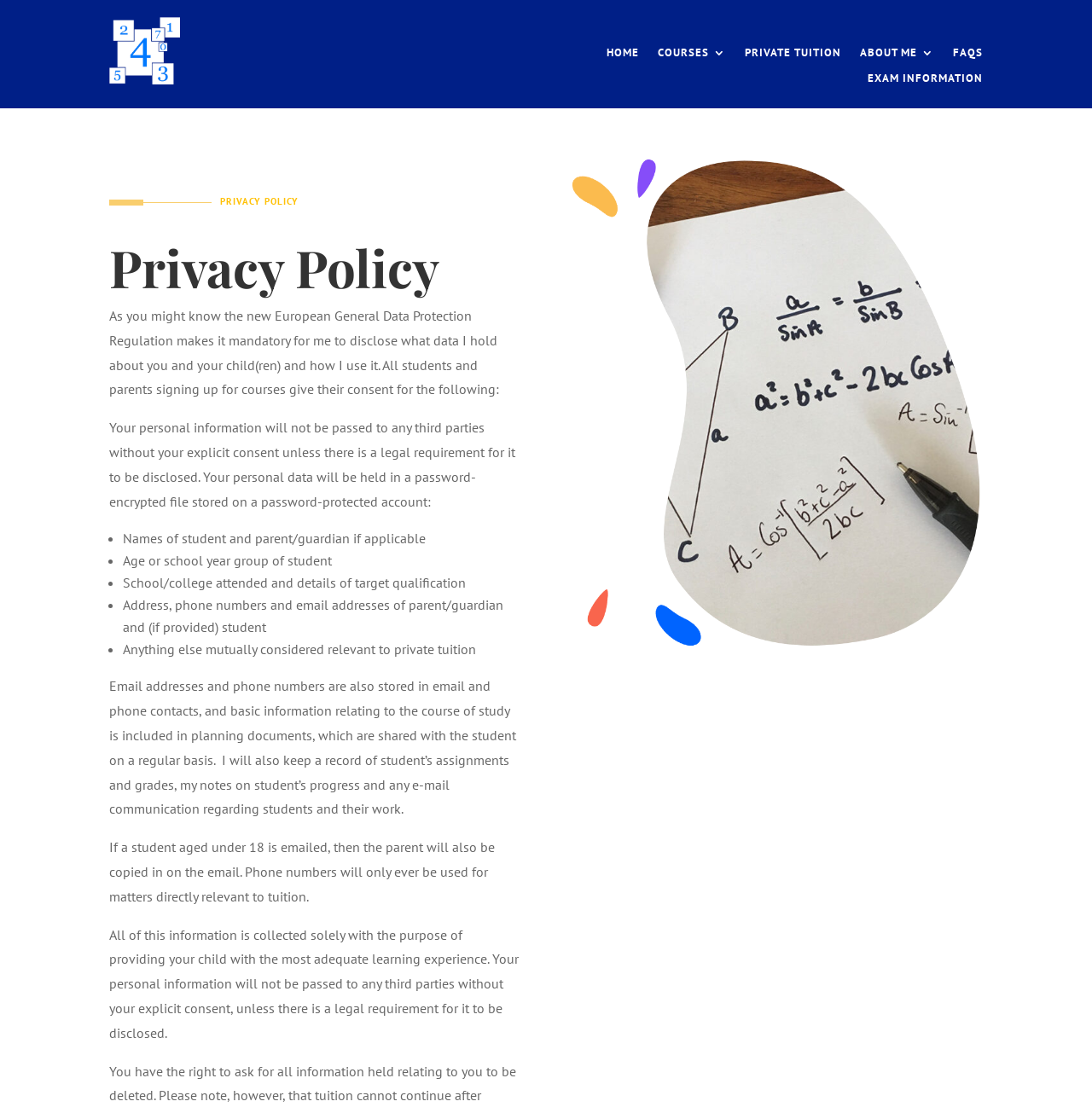Determine the bounding box for the UI element as described: "Home". The coordinates should be represented as four float numbers between 0 and 1, formatted as [left, top, right, bottom].

None